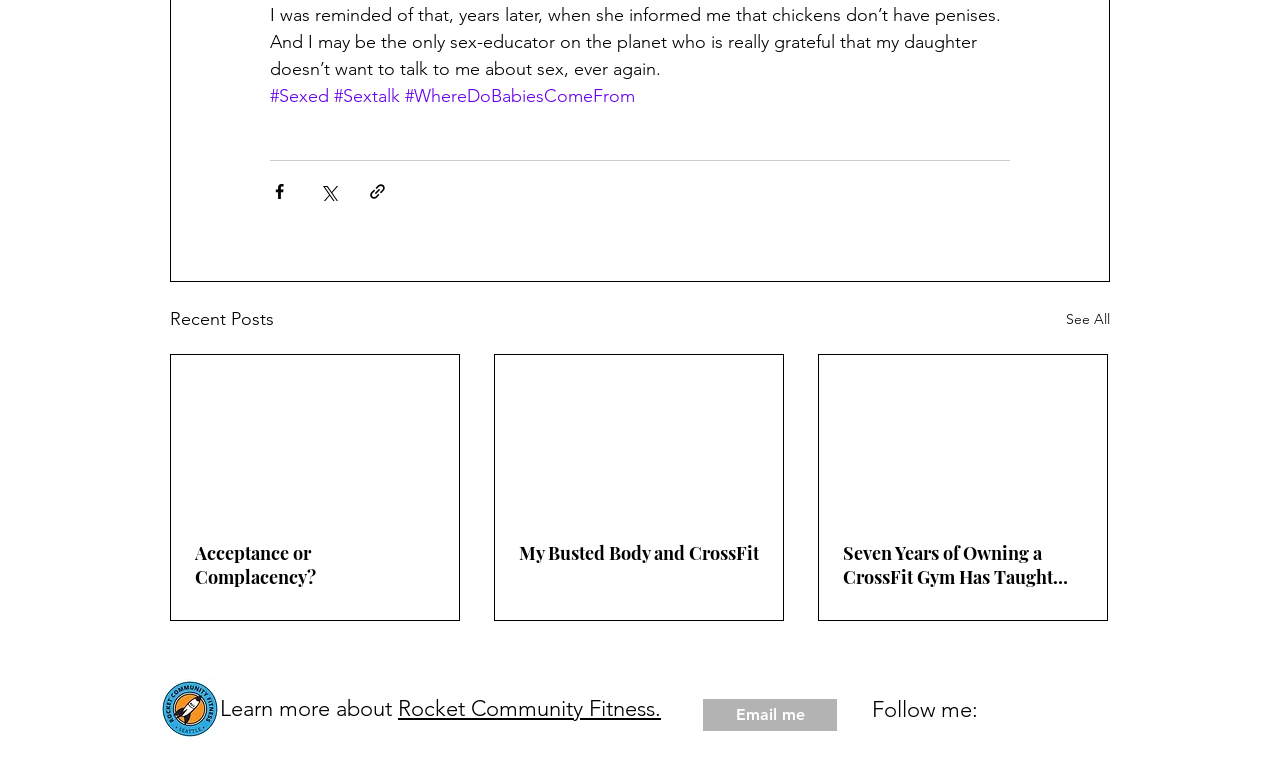Pinpoint the bounding box coordinates of the area that should be clicked to complete the following instruction: "Follow the link to 'Rocket CrossFit'". The coordinates must be given as four float numbers between 0 and 1, i.e., [left, top, right, bottom].

[0.311, 0.889, 0.433, 0.923]